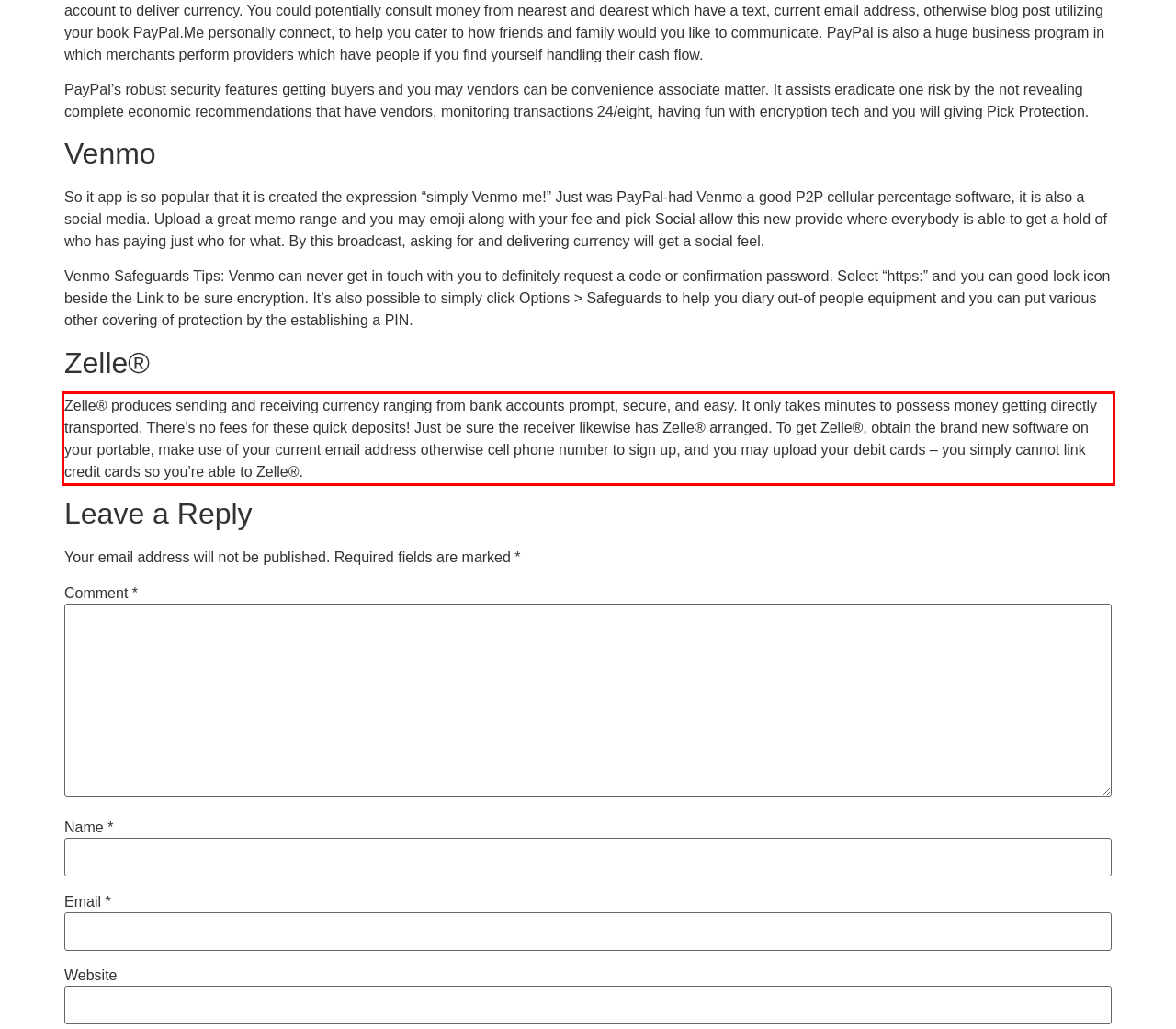Observe the screenshot of the webpage that includes a red rectangle bounding box. Conduct OCR on the content inside this red bounding box and generate the text.

Zelle® produces sending and receiving currency ranging from bank accounts prompt, secure, and easy. It only takes minutes to possess money getting directly transported. There’s no fees for these quick deposits! Just be sure the receiver likewise has Zelle® arranged. To get Zelle®, obtain the brand new software on your portable, make use of your current email address otherwise cell phone number to sign up, and you may upload your debit cards – you simply cannot link credit cards so you’re able to Zelle®.